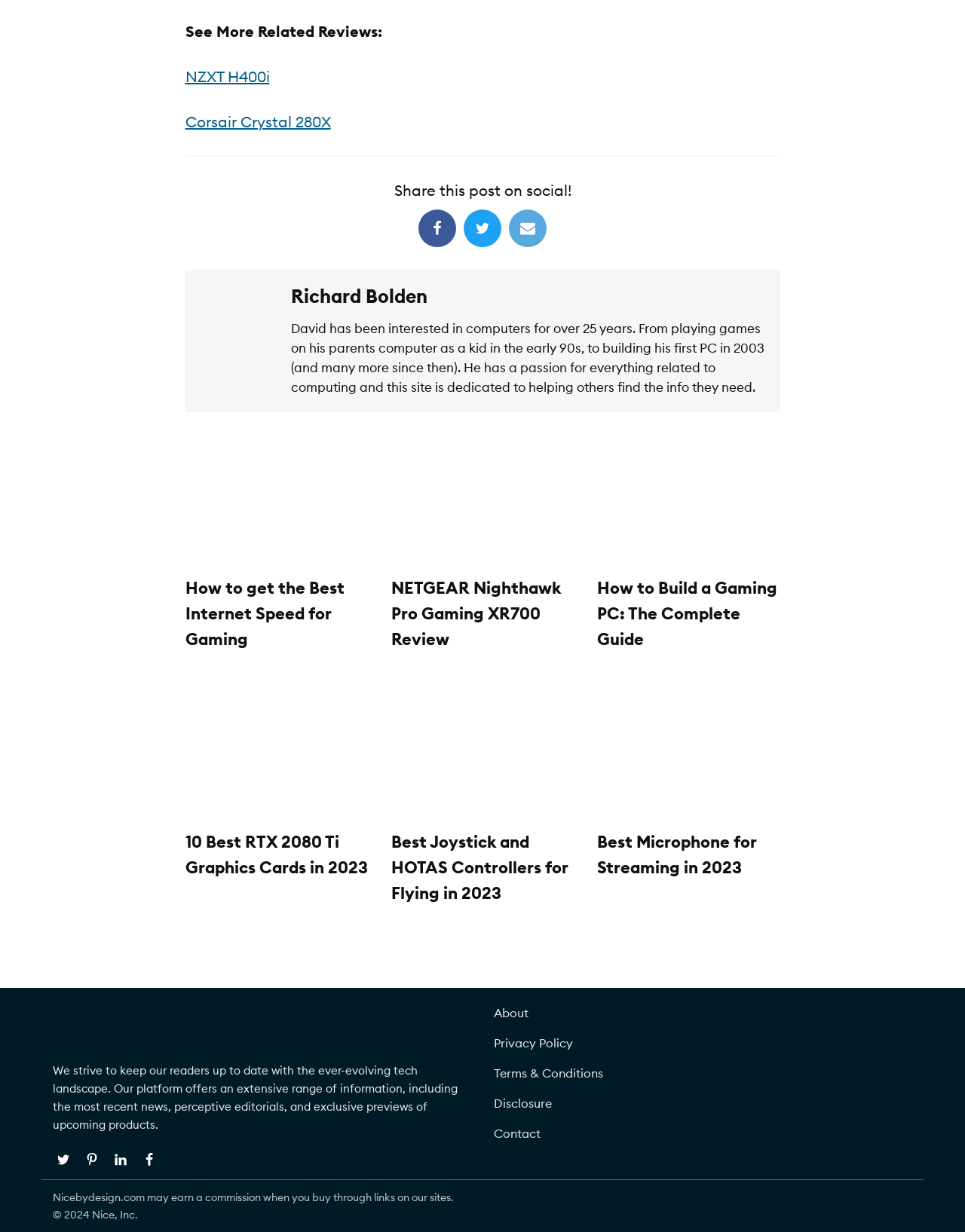Give a one-word or one-phrase response to the question:
What type of content is available on the website?

Reviews and guides